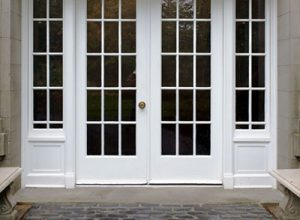Explain the image with as much detail as possible.

This image showcases an elegant set of white glass doors, designed with multiple rectangular panes that create a classic aesthetic. Framed in white, the doors are flanked by simple, matching side panels, enhancing their graceful presence. Below, a stone pathway leads up to the entrance, featuring smooth, gray cobblestones that complement the stylish doors. This architectural feature is not only visually appealing but also serves practical purposes, such as improving natural light flow into the interior spaces and contributing to energy efficiency. This image is associated with "Glass Door Replacement" services offered by All Service Glass in Portland and Gresham, highlighting their expertise in enhancing home entrances.